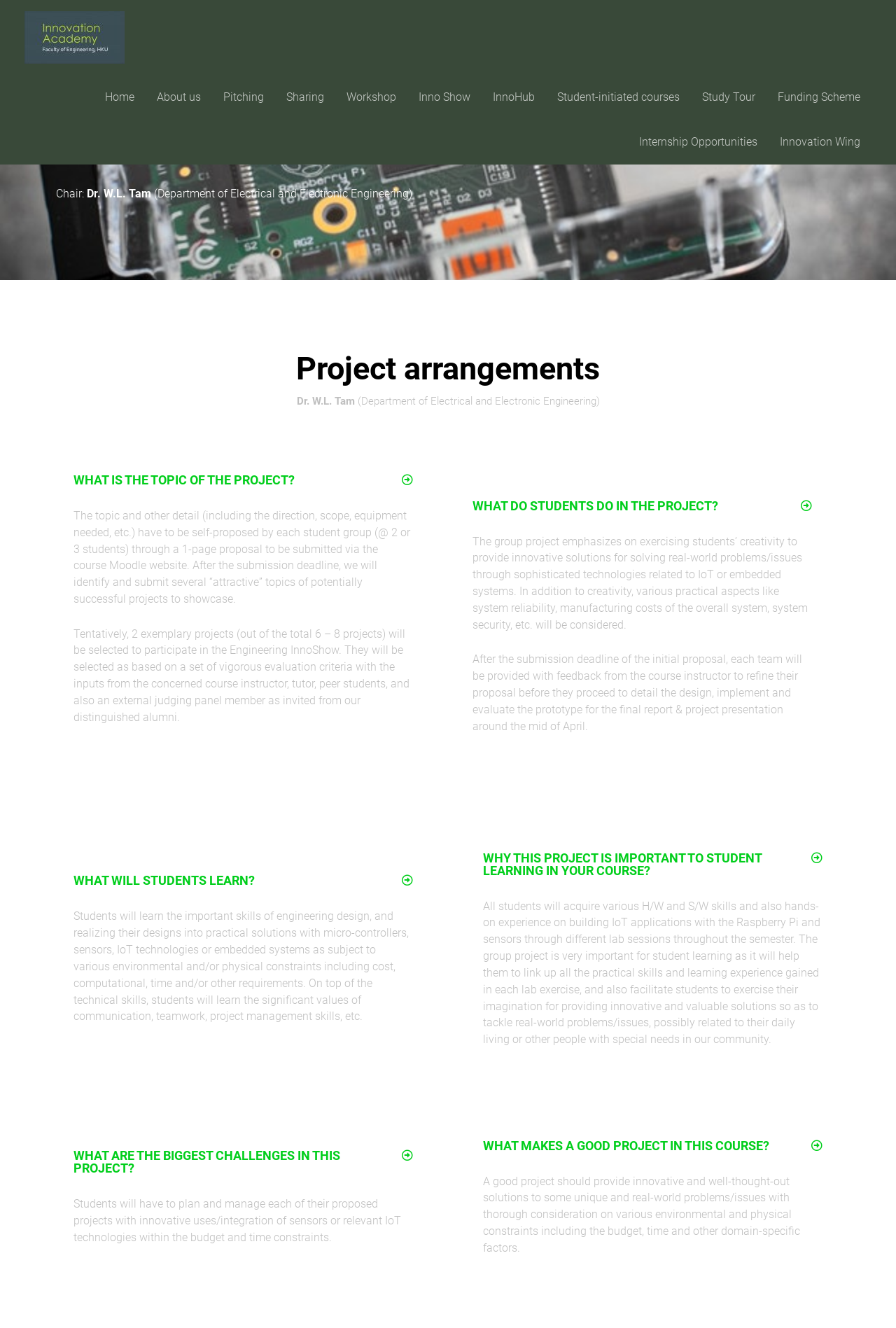What is the deadline for submitting the initial proposal?
Answer briefly with a single word or phrase based on the image.

Not specified